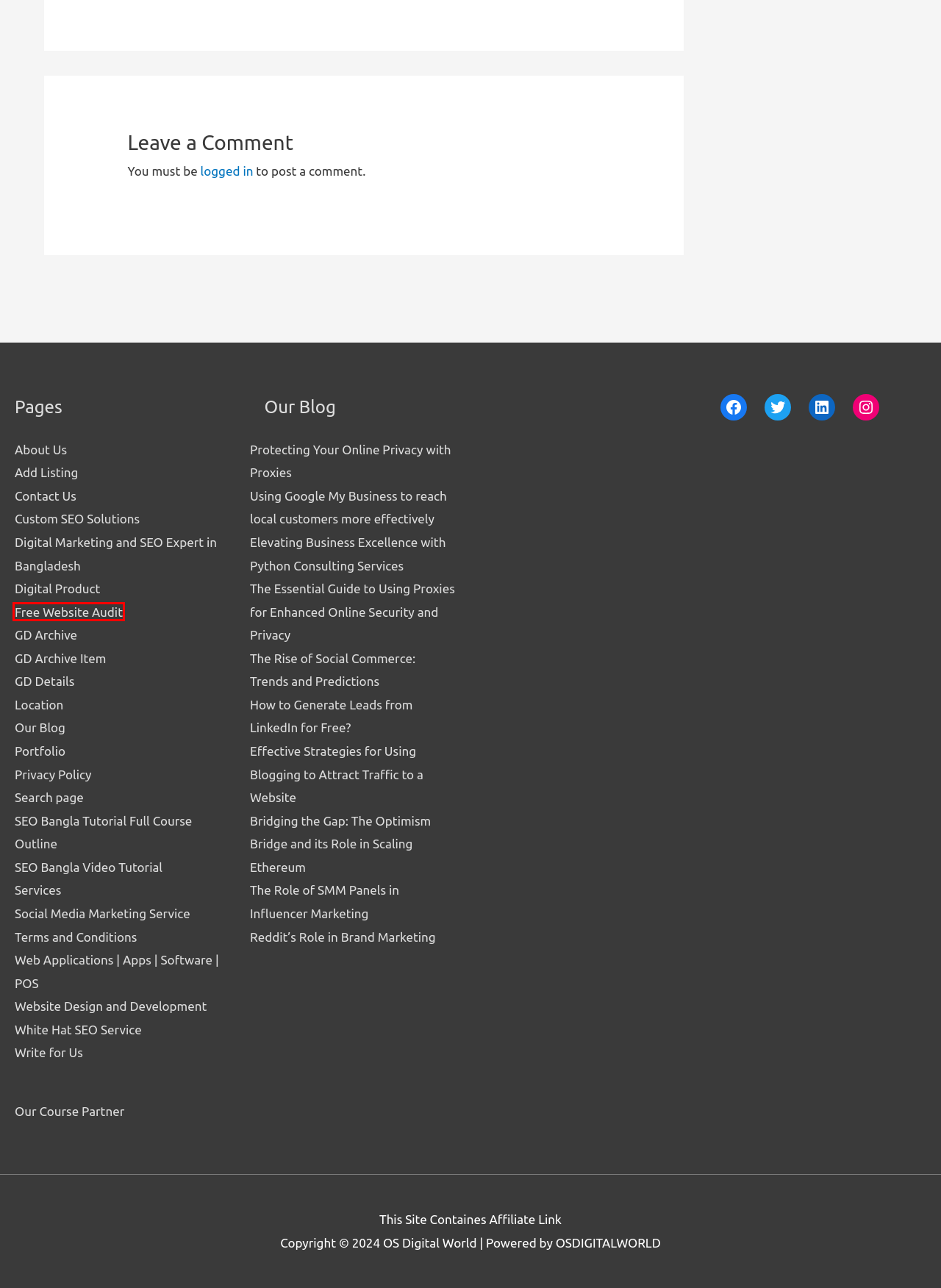You are looking at a screenshot of a webpage with a red bounding box around an element. Determine the best matching webpage description for the new webpage resulting from clicking the element in the red bounding box. Here are the descriptions:
A. Website Design and Development | OS Digital World
B. SEO Bangla Video Tutorial
C. Web Applications | OS Digital World
D. Log In ‹ OS Digital World — WordPress
E. Digital Product
F. Free Website Audit | OS Digital World
G. Paperblog - The best articles around by experts and enthusiasts
H. Social Media Marketing Service | OS Digital World

F